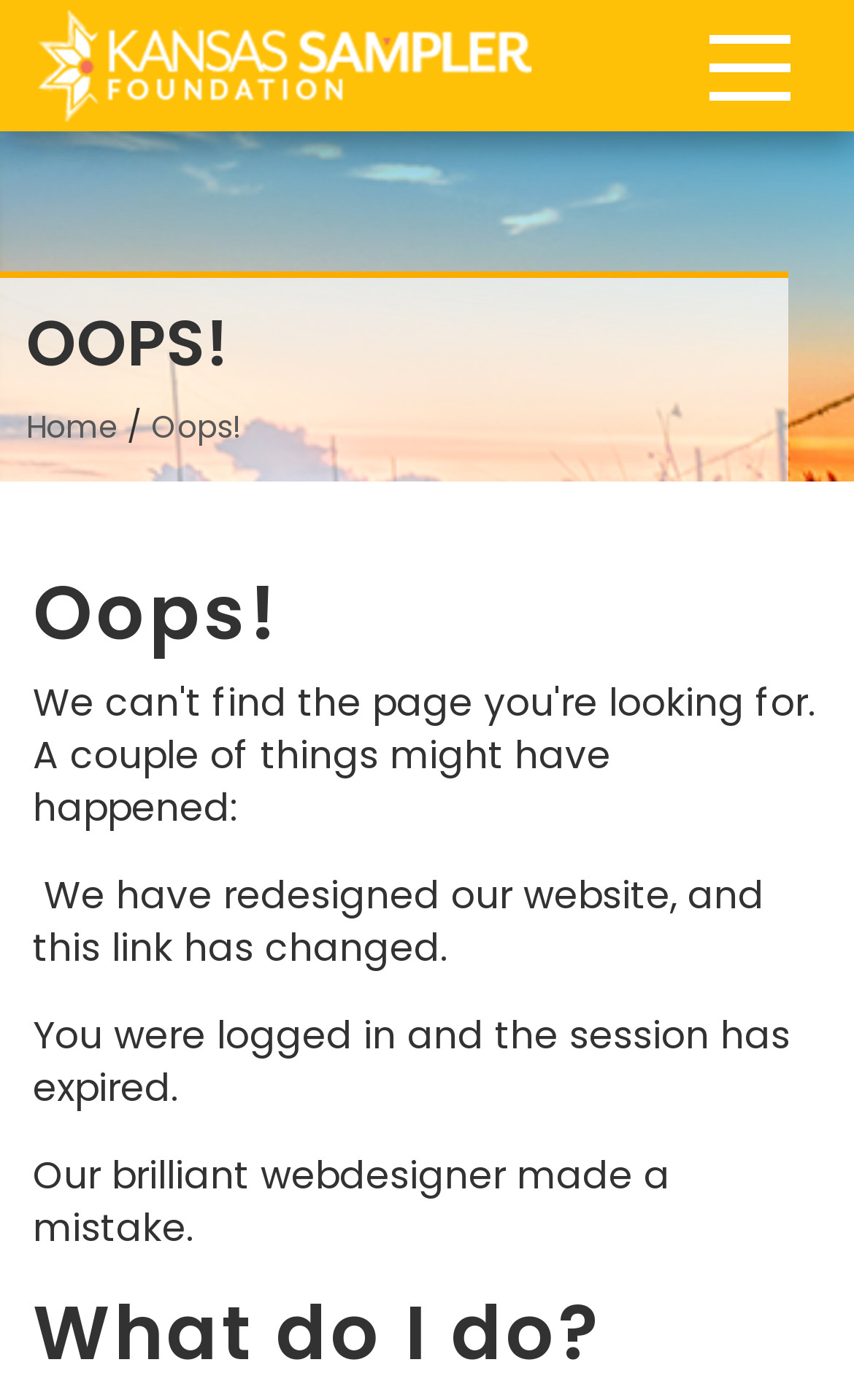Answer the following query with a single word or phrase:
What is the current status of the website?

Redesigned